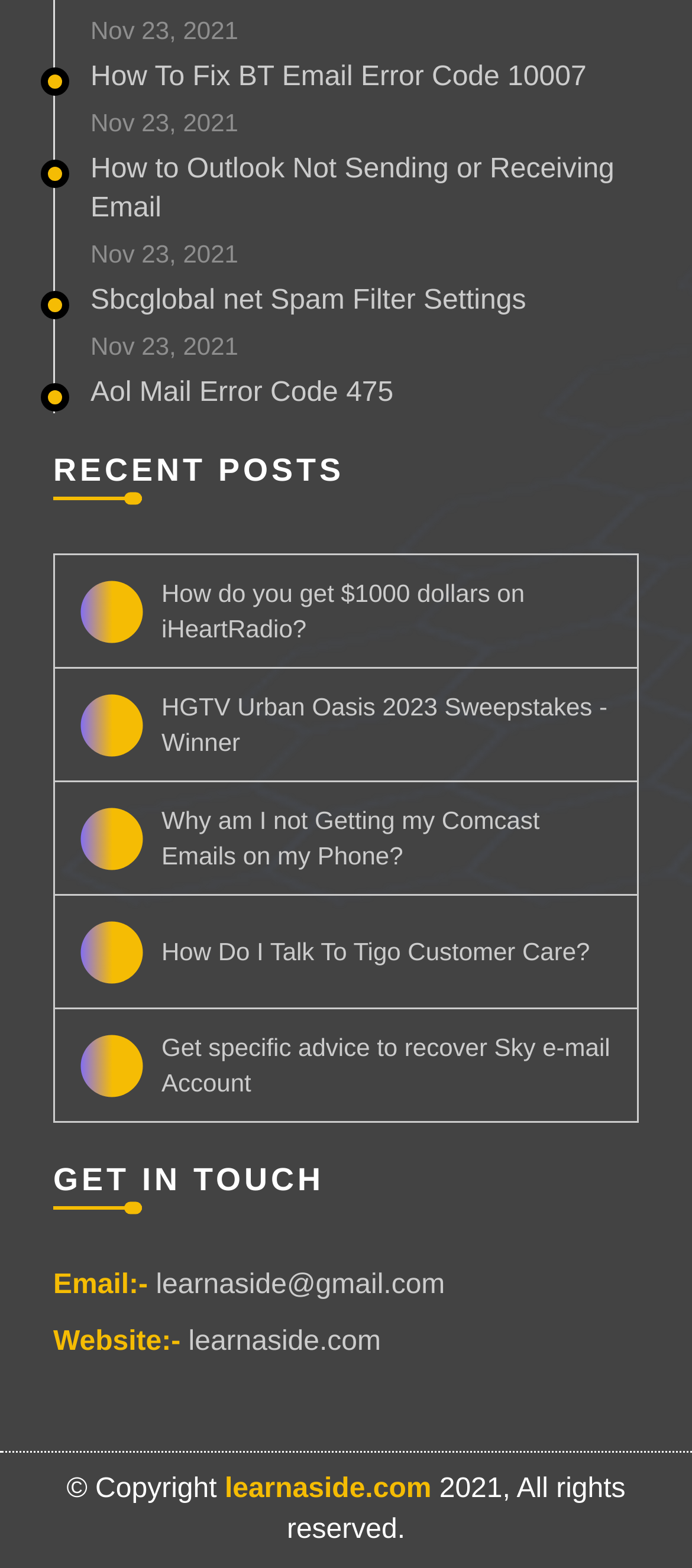Indicate the bounding box coordinates of the element that must be clicked to execute the instruction: "Learn about how to get $1000 dollars on iHeartRadio". The coordinates should be given as four float numbers between 0 and 1, i.e., [left, top, right, bottom].

[0.077, 0.353, 0.923, 0.427]